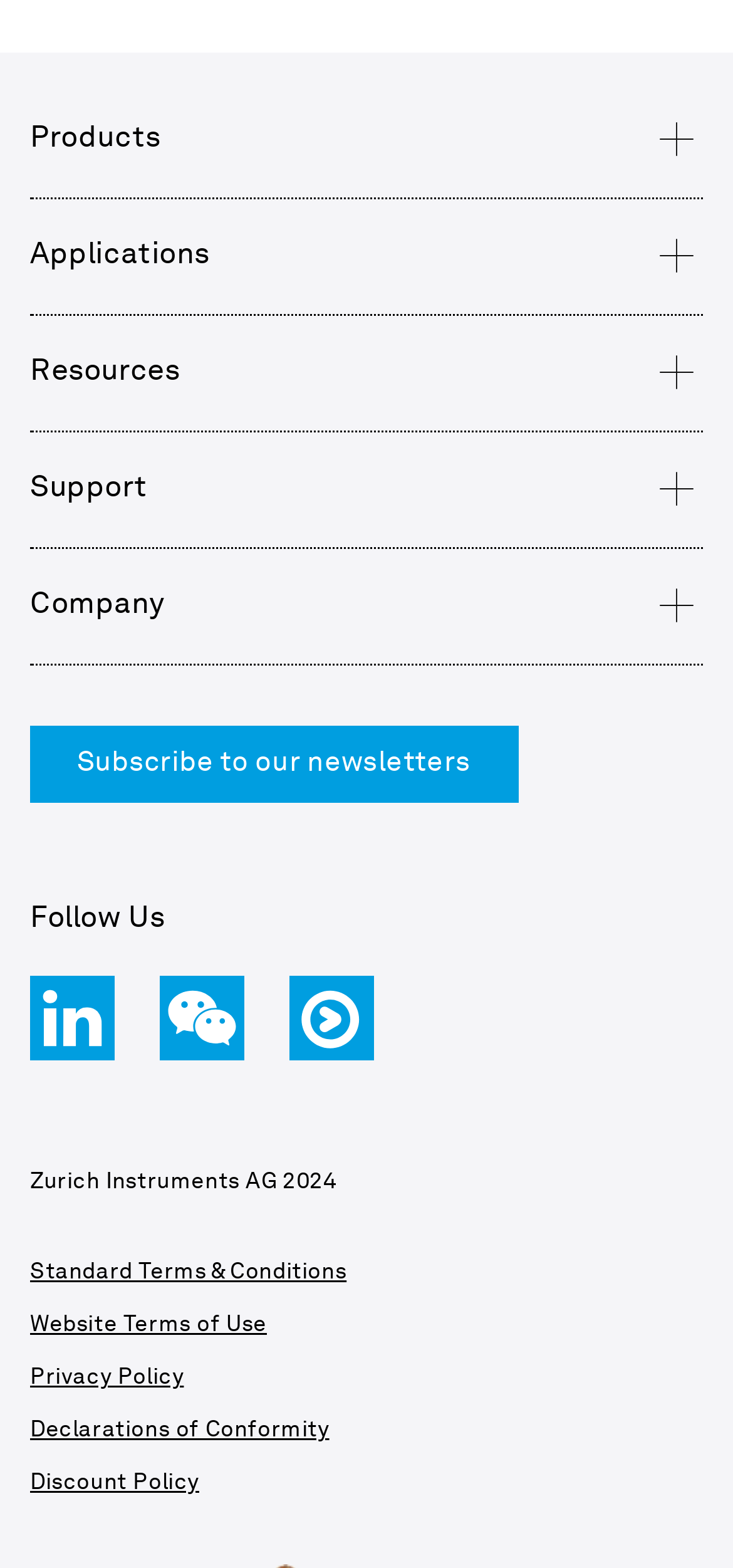Determine the bounding box coordinates of the section to be clicked to follow the instruction: "Read Ruth Pearce's profile". The coordinates should be given as four float numbers between 0 and 1, formatted as [left, top, right, bottom].

None